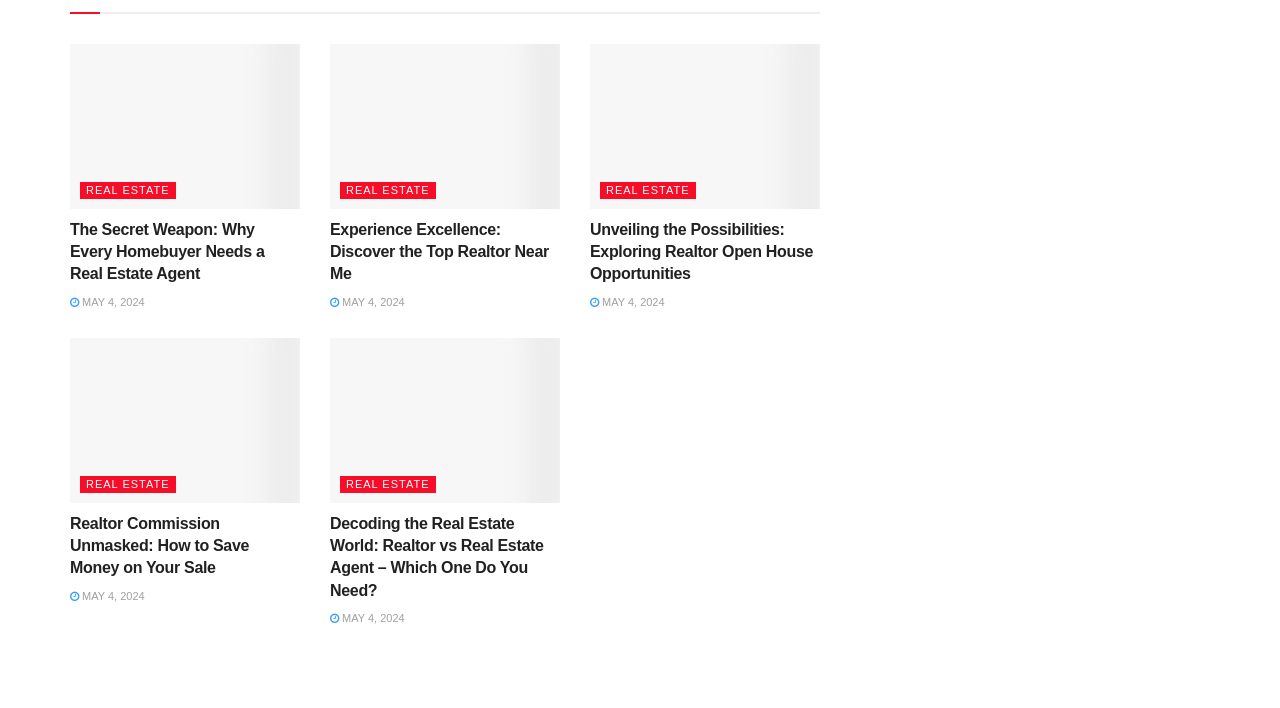How many links are in the first article?
Use the screenshot to answer the question with a single word or phrase.

4